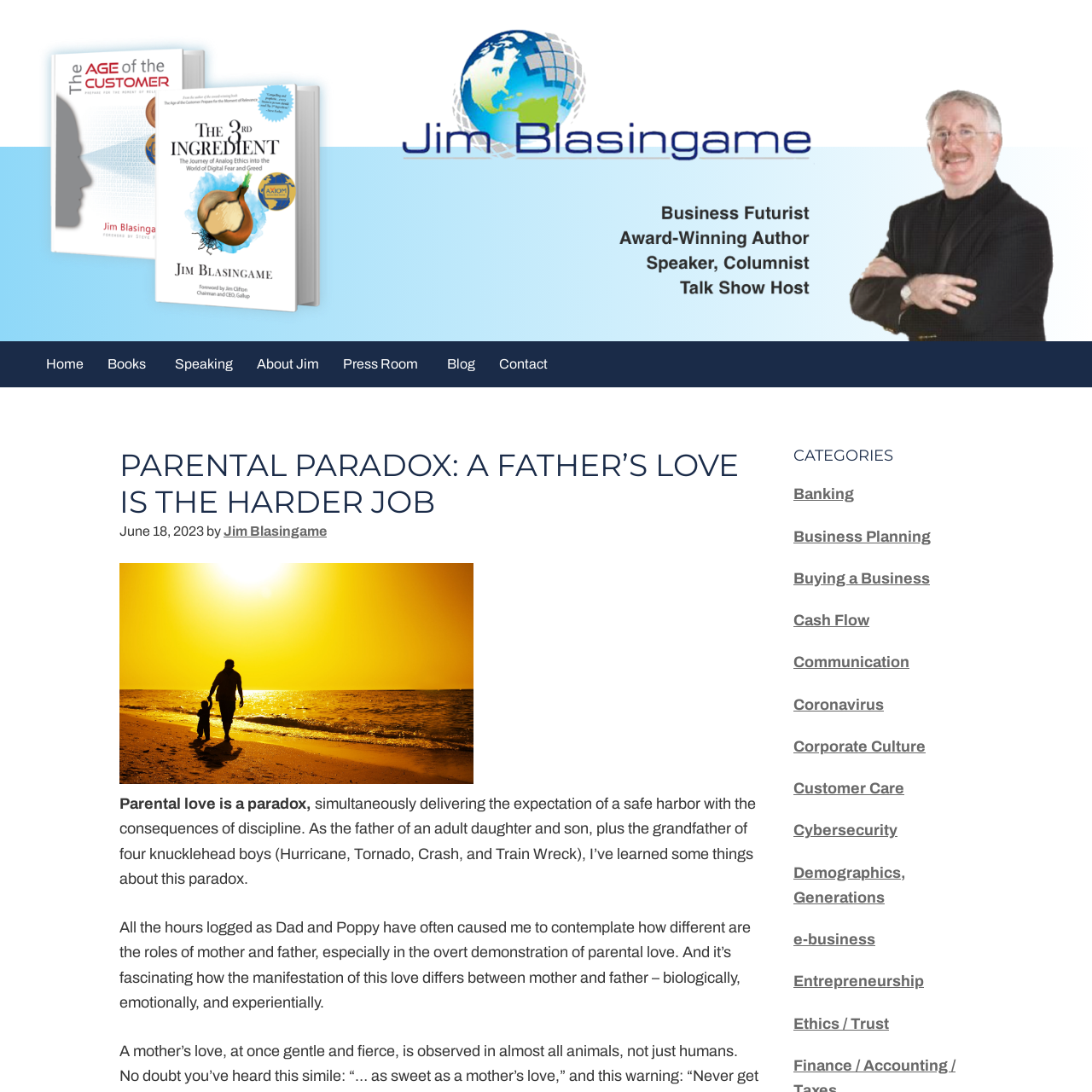Please find the bounding box coordinates for the clickable element needed to perform this instruction: "Click on the 'Home' link".

[0.031, 0.312, 0.088, 0.354]